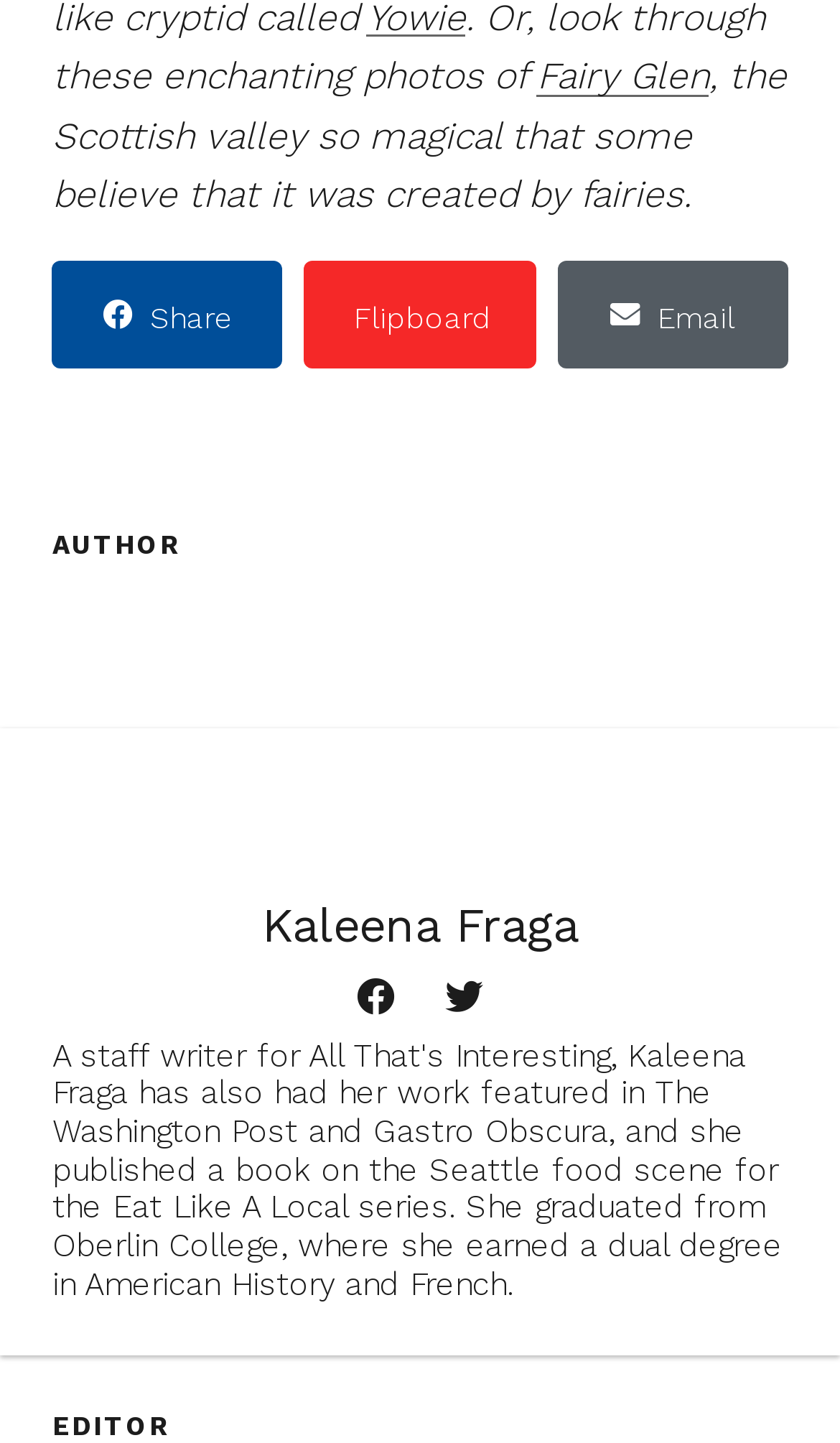Determine the bounding box coordinates of the clickable element to complete this instruction: "Share to Flipboard". Provide the coordinates in the format of four float numbers between 0 and 1, [left, top, right, bottom].

[0.362, 0.181, 0.637, 0.256]